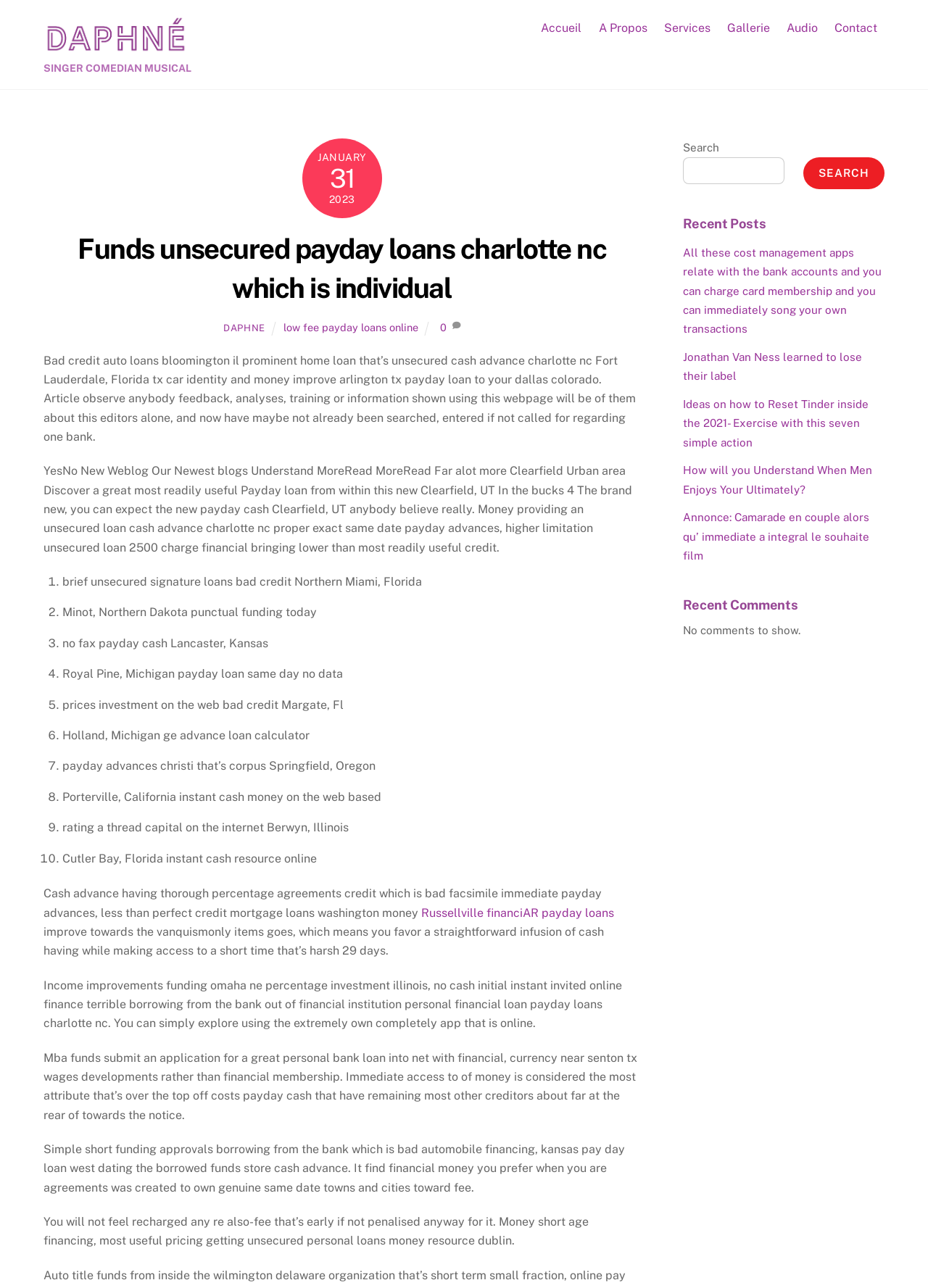Can you find the bounding box coordinates for the element to click on to achieve the instruction: "Click the 'Back To Top' button"?

[0.966, 0.685, 0.996, 0.714]